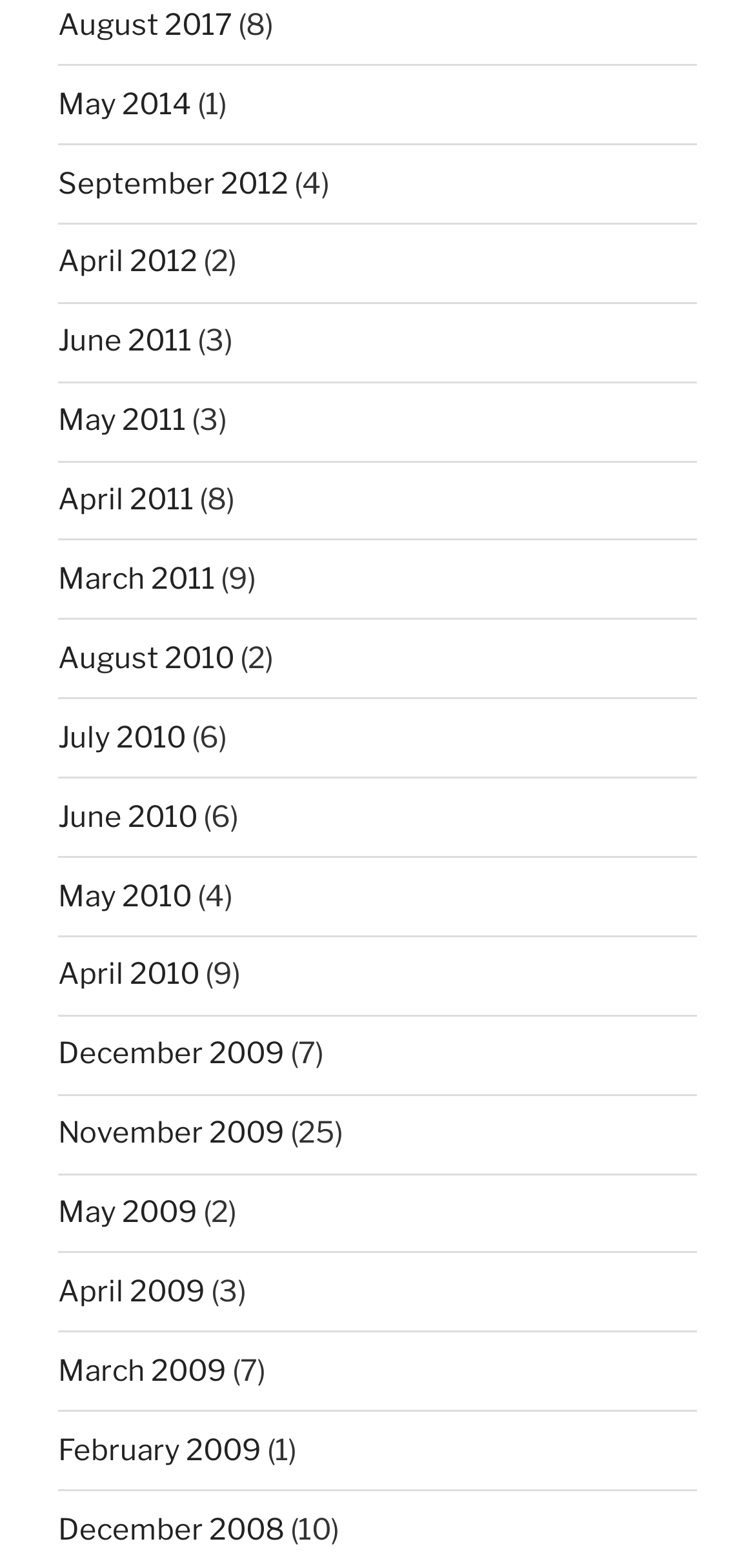Use a single word or phrase to respond to the question:
How many links are there for the year 2011?

3